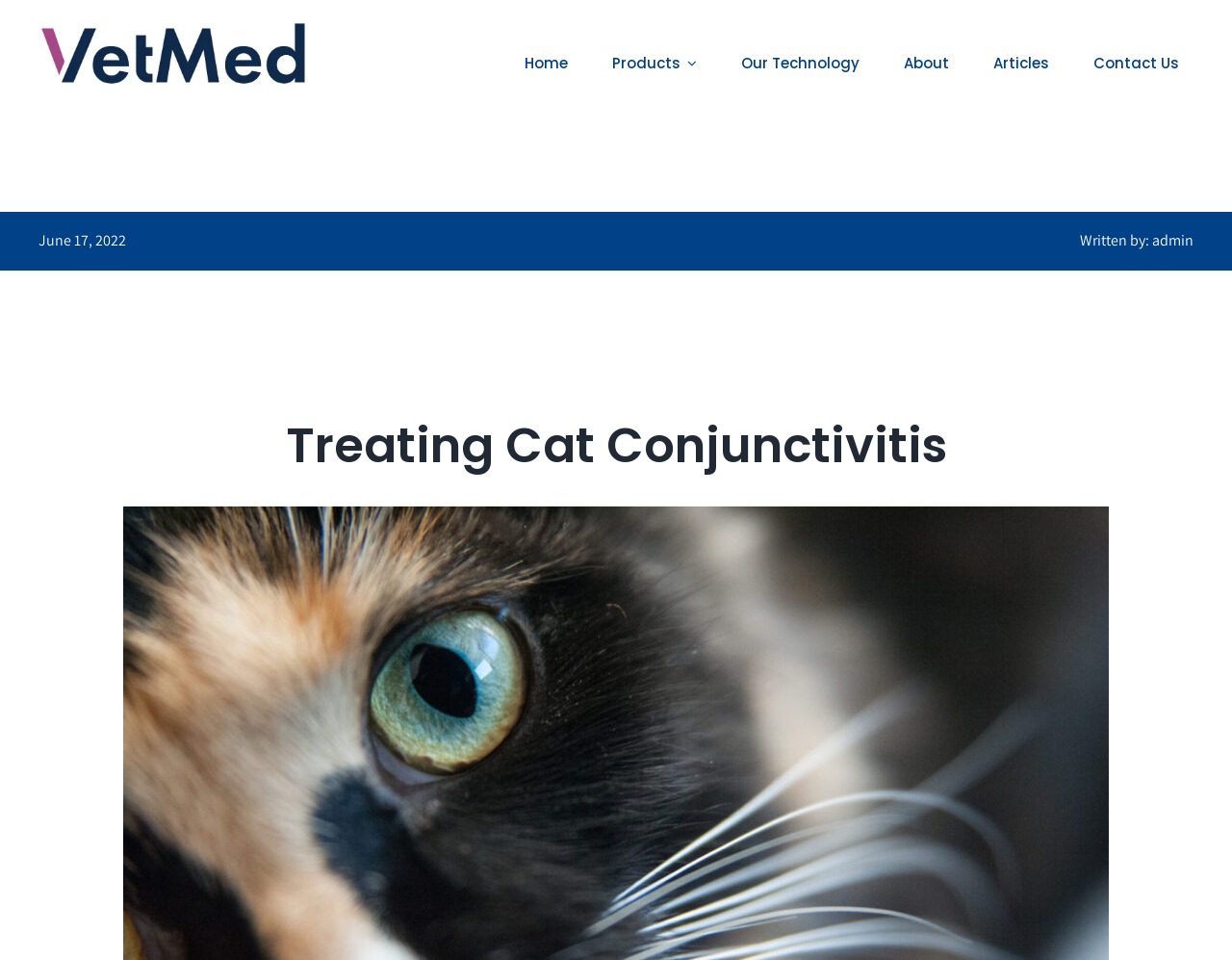Identify the bounding box coordinates for the UI element described as: "alt="VetMedX Animal Wellness Logo"". The coordinates should be provided as four floats between 0 and 1: [left, top, right, bottom].

[0.031, 0.018, 0.25, 0.04]